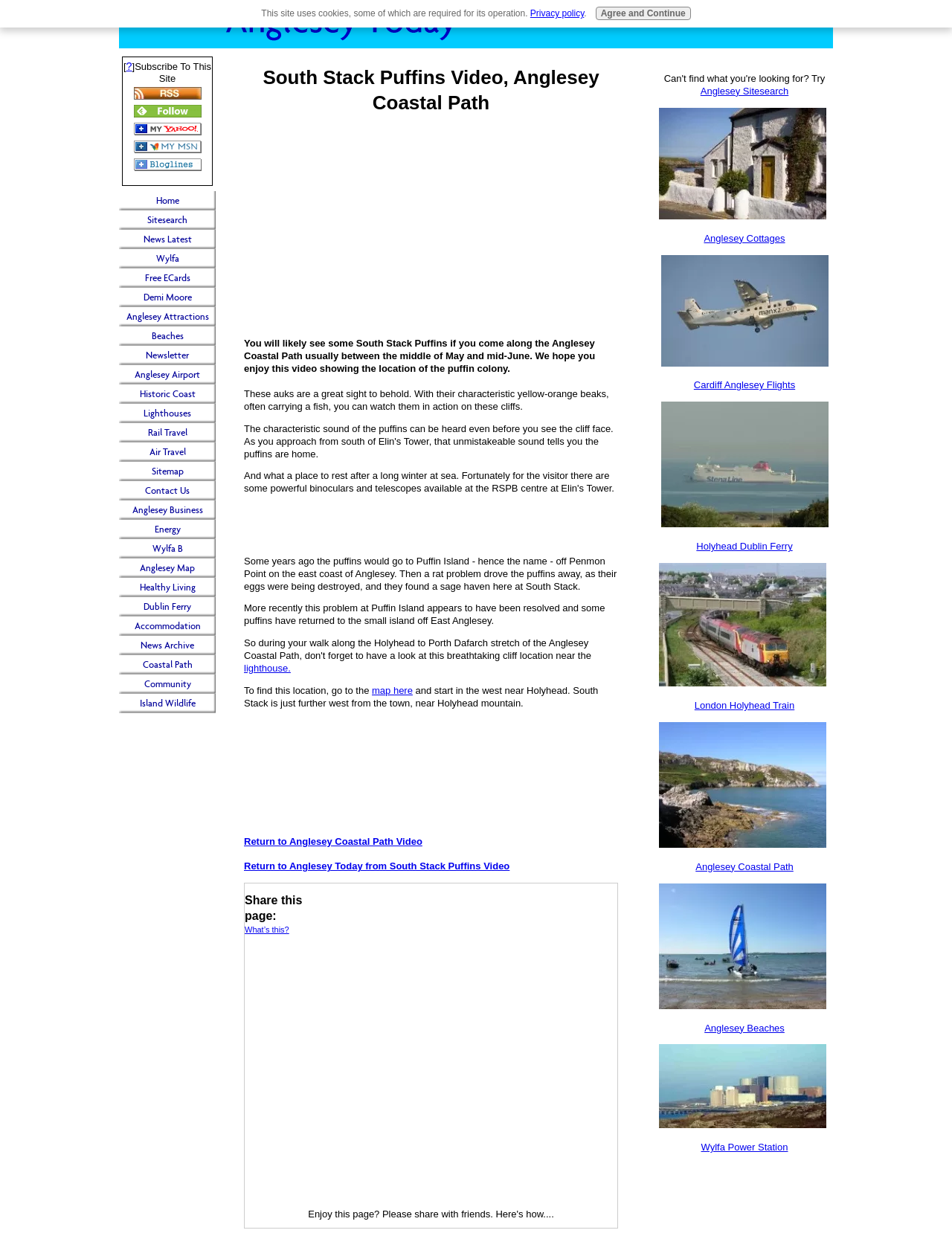Look at the image and write a detailed answer to the question: 
What is the location of Holyhead mentioned in relation to?

The location of Holyhead is mentioned in relation to South Stack, which is near Holyhead mountain, and you can start from the west near Holyhead to find the location of the puffin colony.